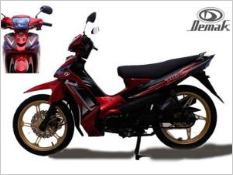Respond to the question below with a single word or phrase: What type of engine does the MV 135 have?

4-stroke, single-cylinder horizontal